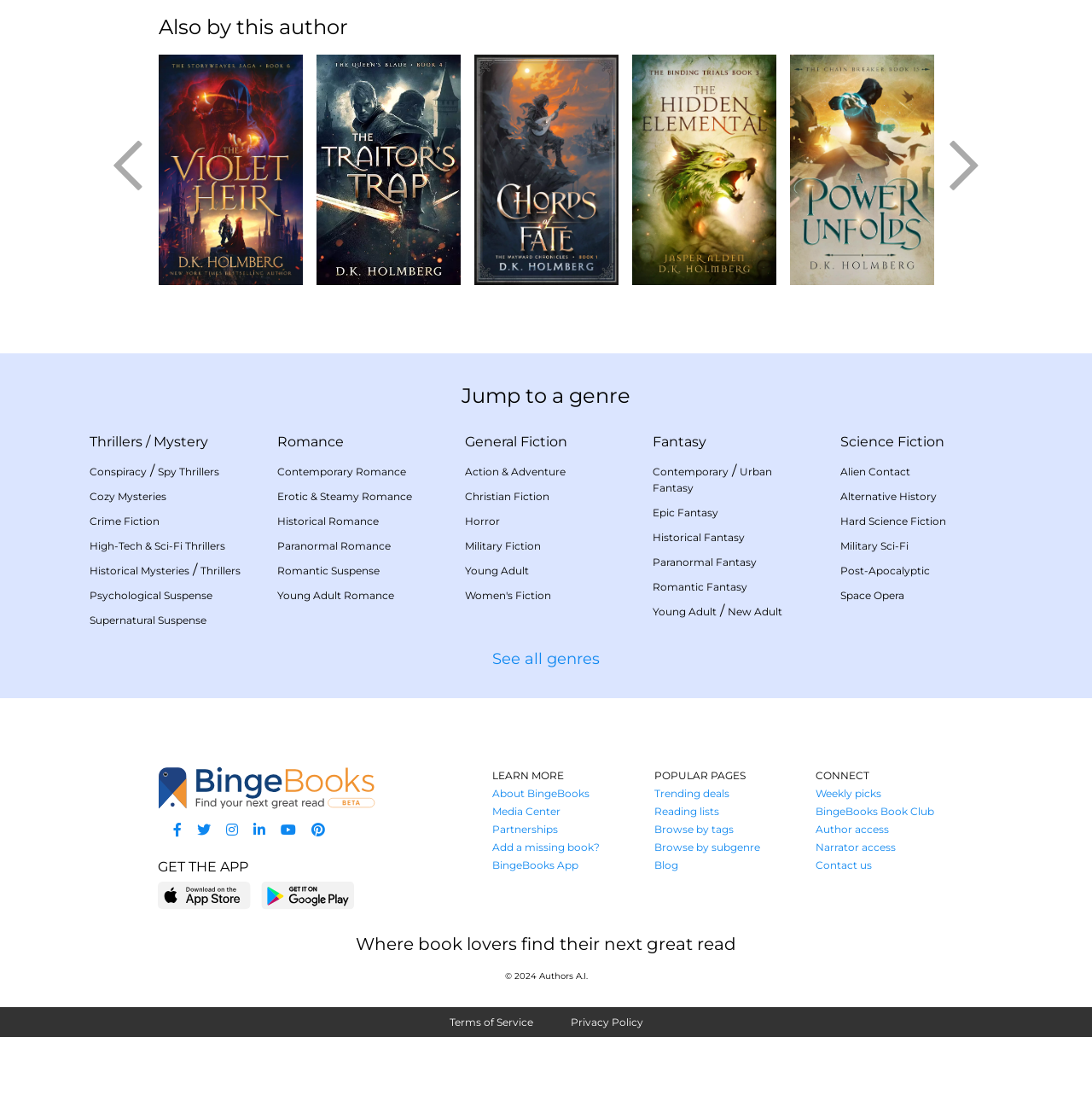What is the name of the app mentioned on the webpage?
Refer to the image and provide a one-word or short phrase answer.

BingeBooks